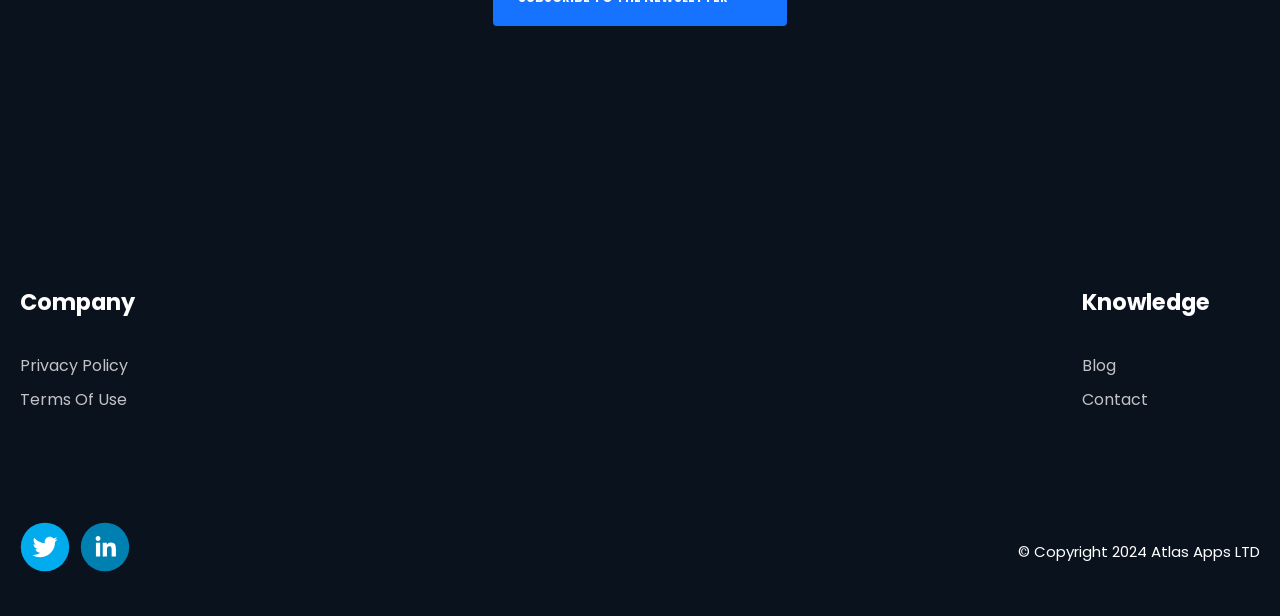Please provide a one-word or phrase answer to the question: 
How many social media links are there?

2